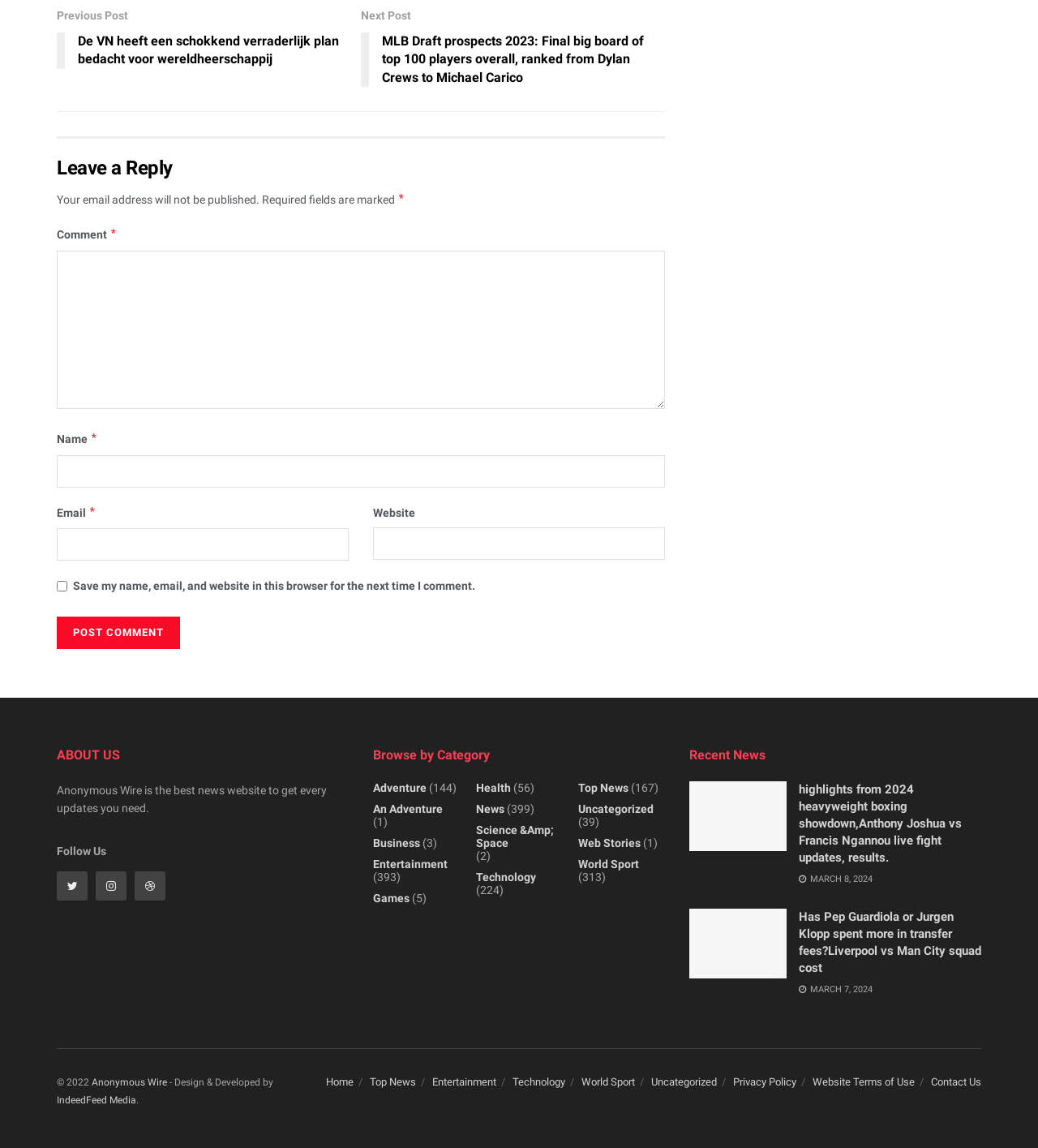What is the purpose of the 'Leave a Reply' section?
Using the image, give a concise answer in the form of a single word or short phrase.

To comment on the post